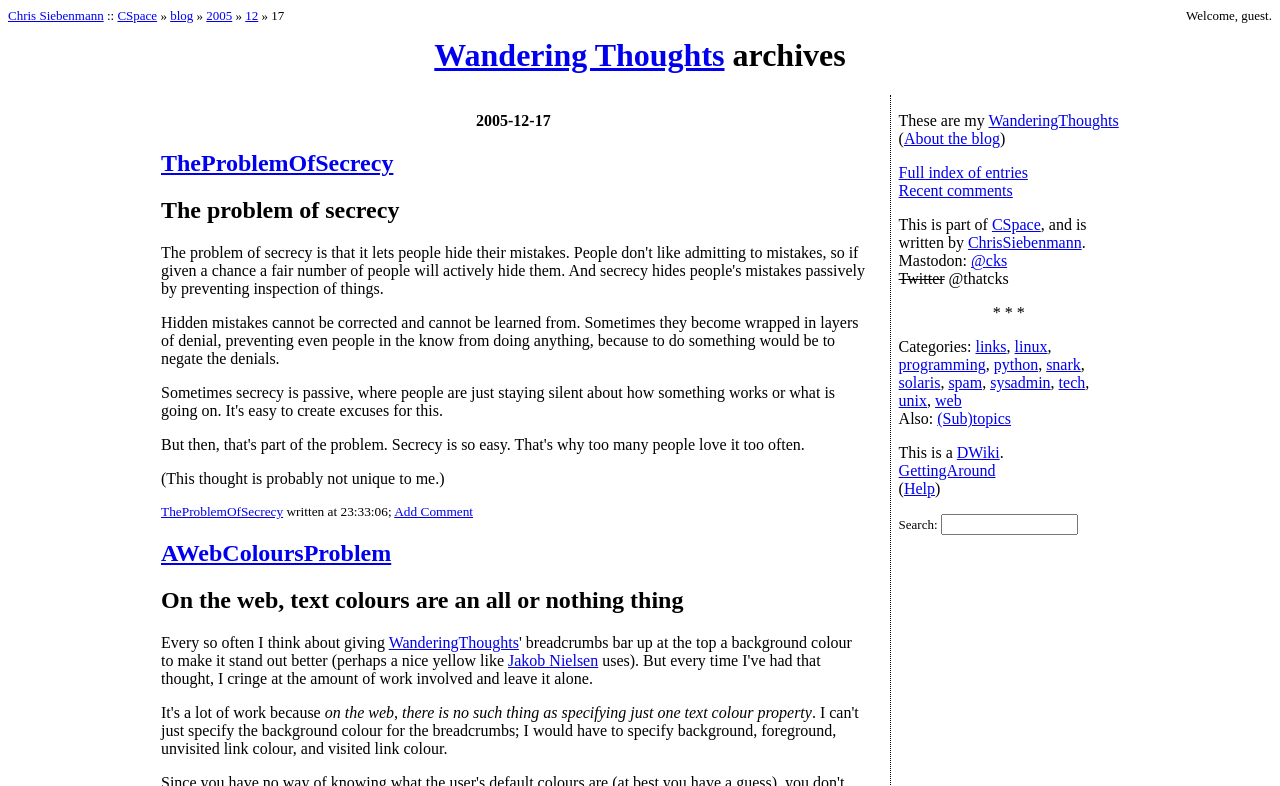Using the element description provided, determine the bounding box coordinates in the format (top-left x, top-left y, bottom-right x, bottom-right y). Ensure that all values are floating point numbers between 0 and 1. Element description: CSpace

[0.092, 0.01, 0.123, 0.029]